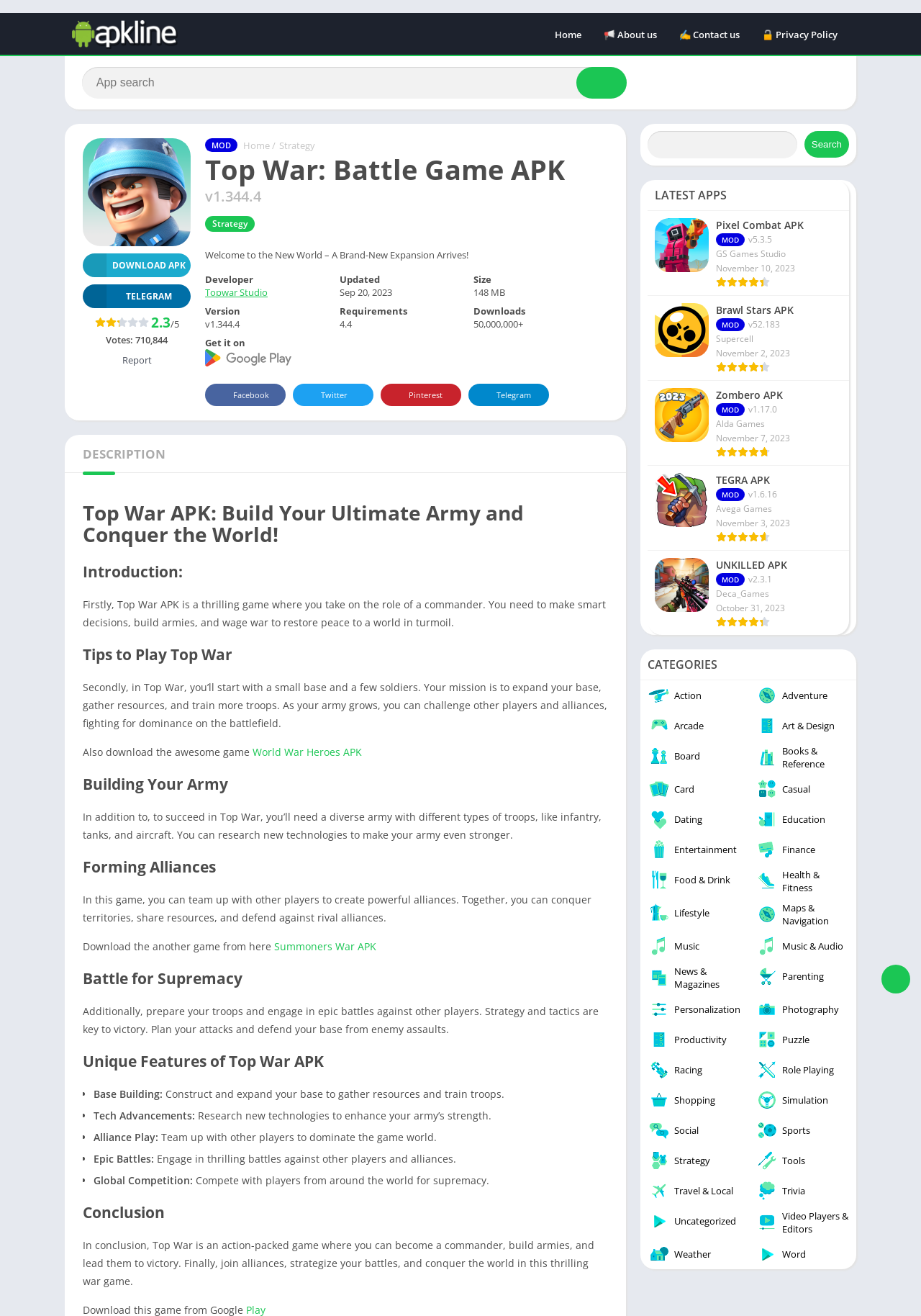Pinpoint the bounding box coordinates of the clickable element needed to complete the instruction: "Read about building your army". The coordinates should be provided as four float numbers between 0 and 1: [left, top, right, bottom].

[0.09, 0.589, 0.66, 0.603]